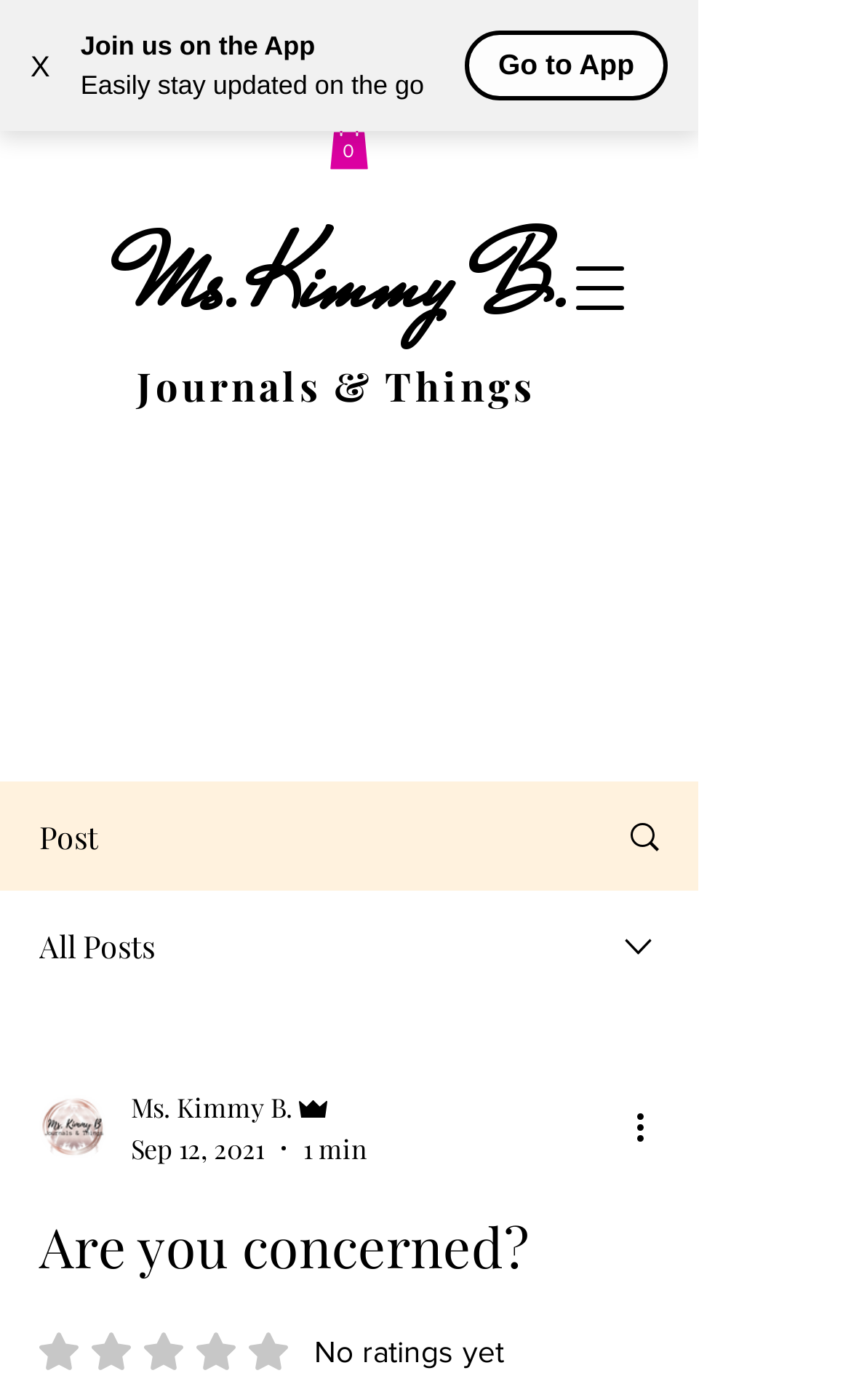How many ratings does the latest article have?
Please provide a full and detailed response to the question.

I checked the rating section of the latest article and found that it says 'Rated 0 out of 5 stars. No ratings yet', indicating that there are no ratings yet.